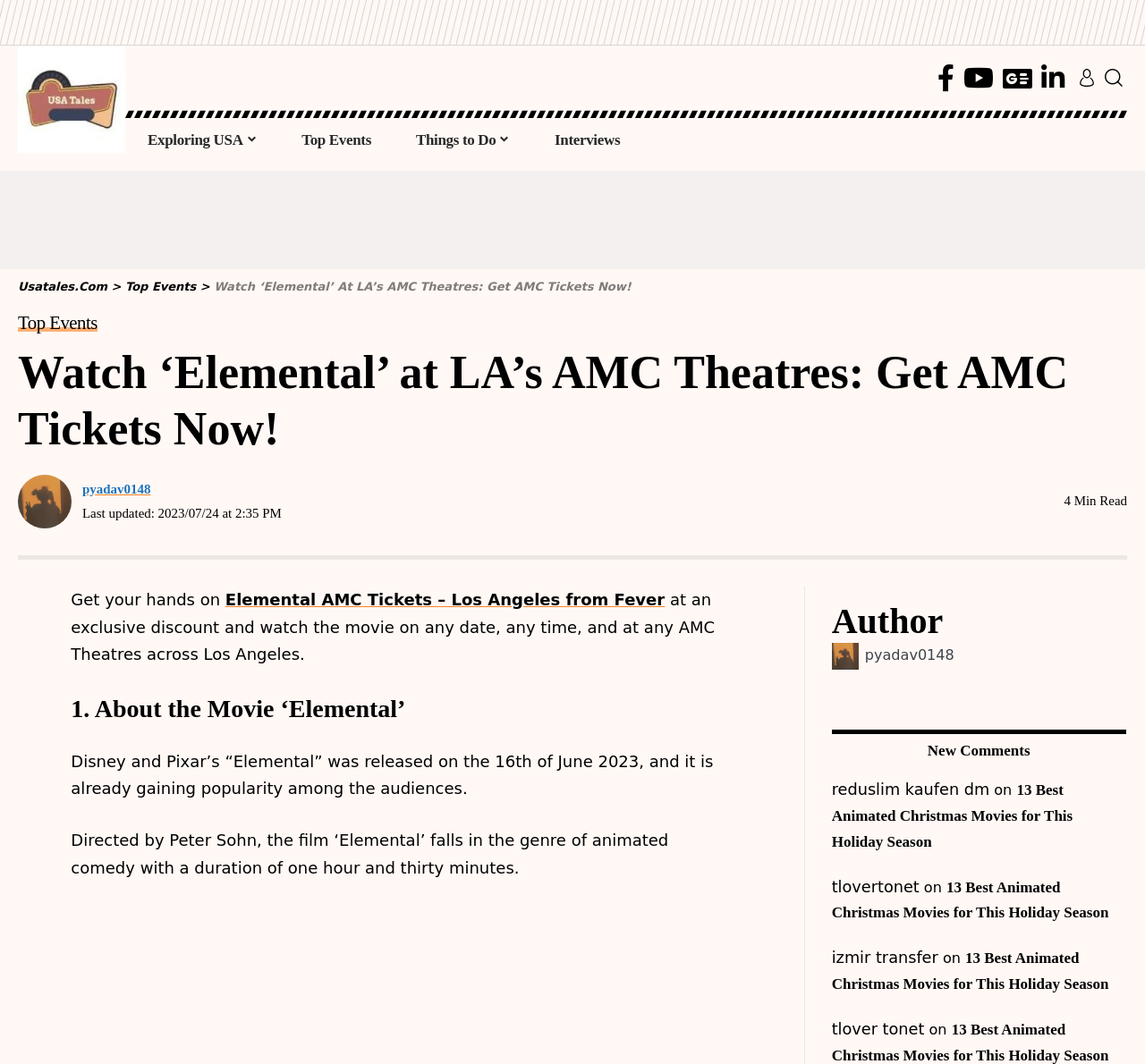What is the author of the article about the movie Elemental?
Based on the visual details in the image, please answer the question thoroughly.

Based on the webpage, I can see that the author of the article about the movie Elemental is pyadav0148, as mentioned in the author section with a corresponding image and link.